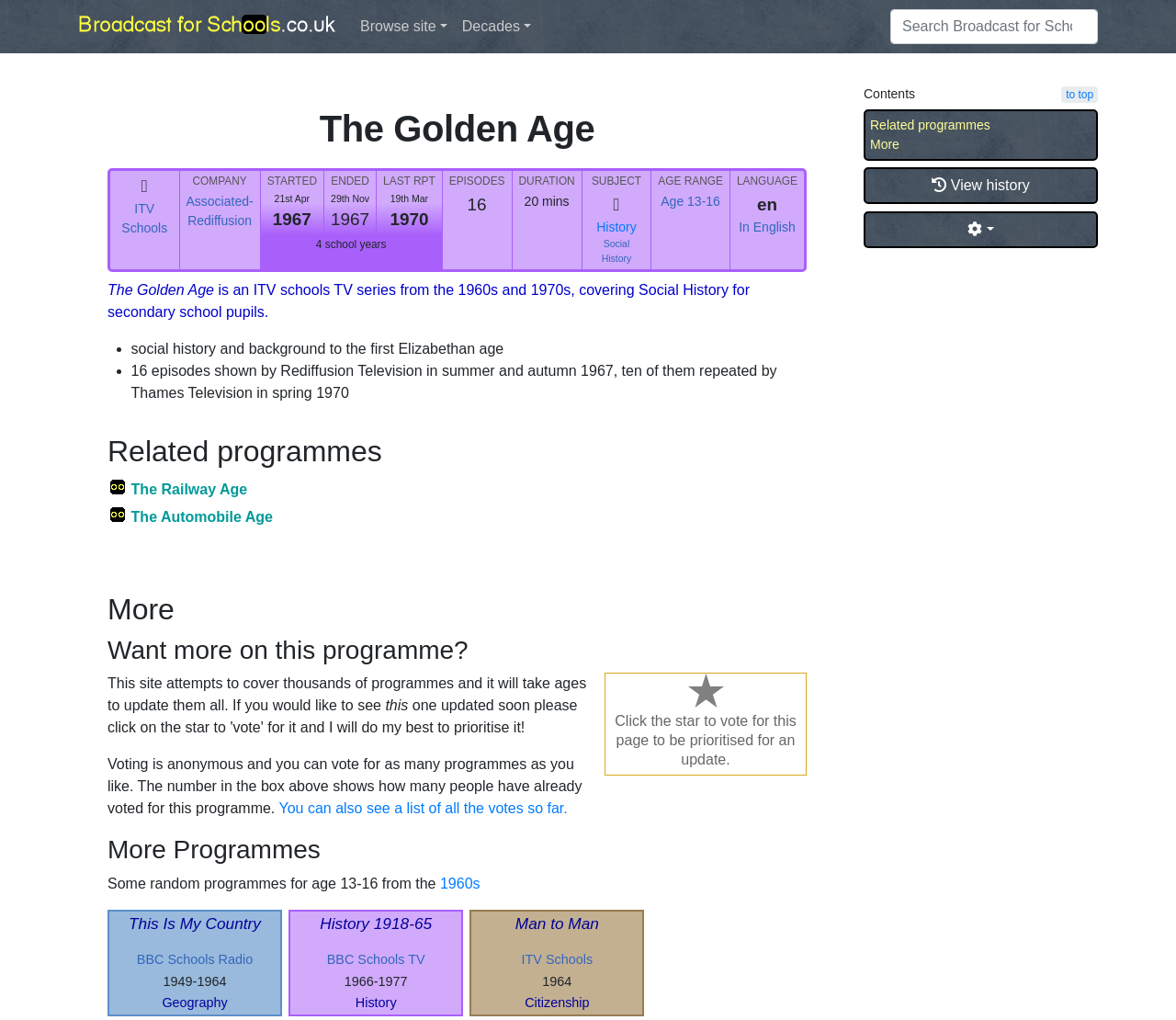Can you find the bounding box coordinates of the area I should click to execute the following instruction: "Search Broadcast for Schools.co.uk"?

[0.757, 0.009, 0.934, 0.043]